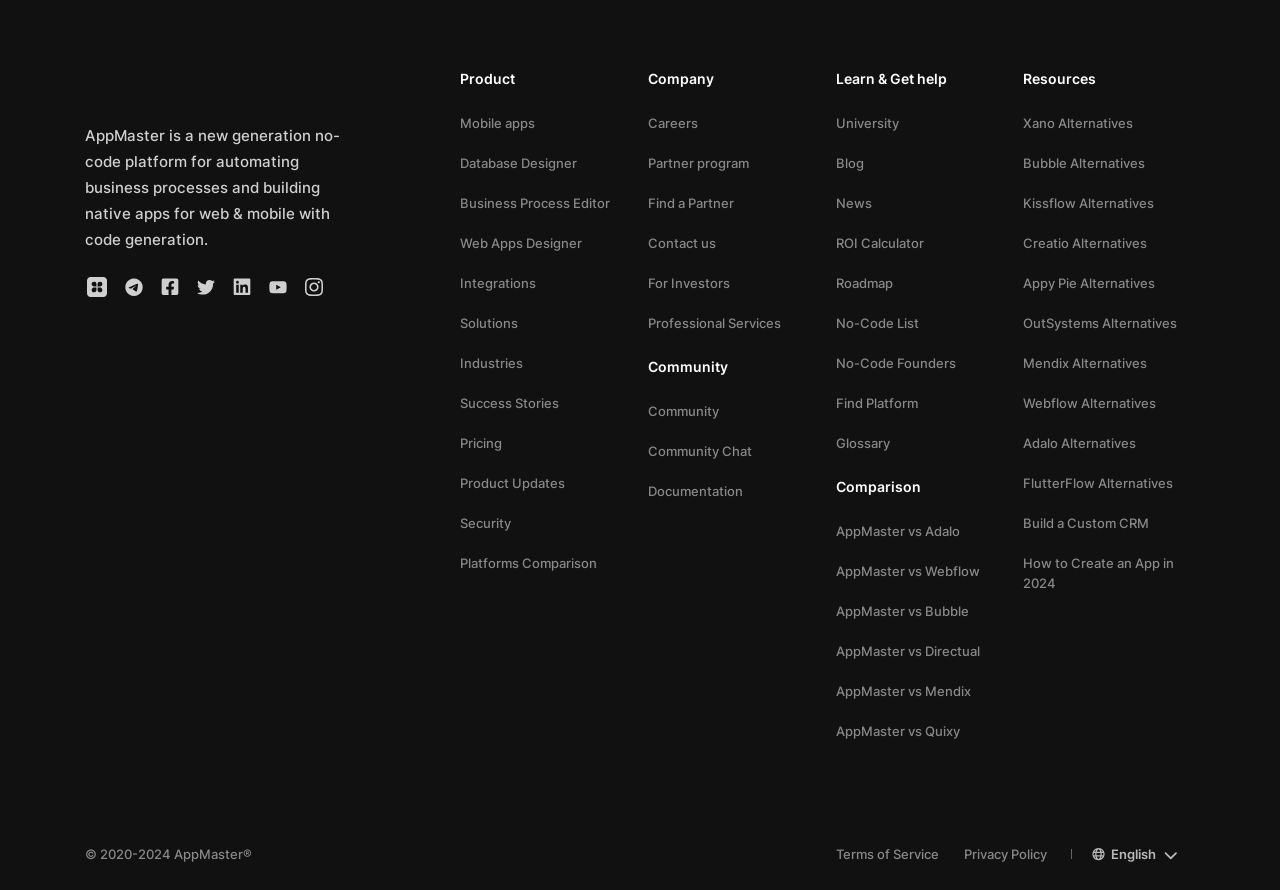Using the element description provided, determine the bounding box coordinates in the format (top-left x, top-left y, bottom-right x, bottom-right y). Ensure that all values are floating point numbers between 0 and 1. Element description: AppMaster vs Quixy

[0.653, 0.811, 0.787, 0.833]